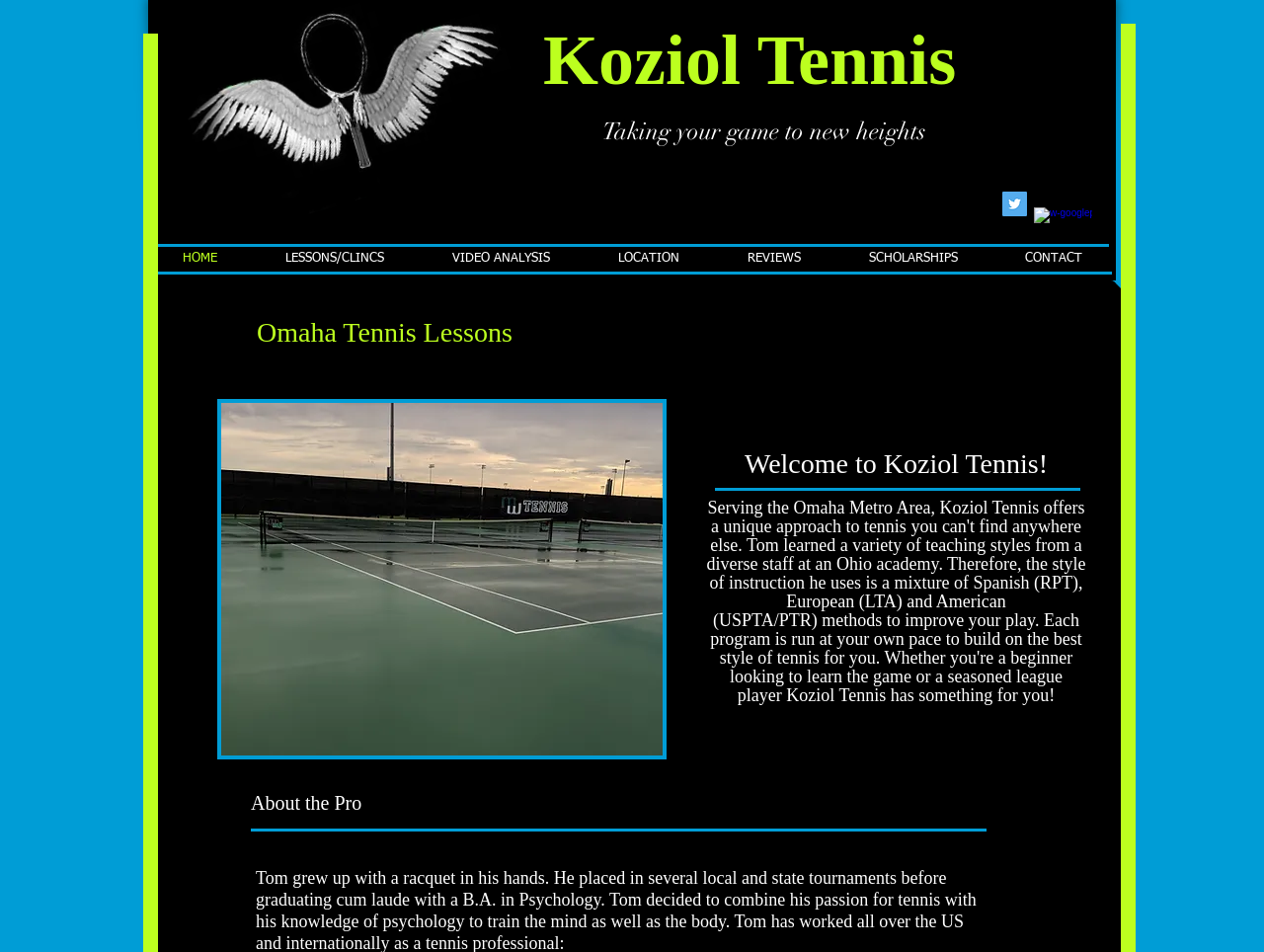Given the element description "aria-label="Twitter Social Icon"" in the screenshot, predict the bounding box coordinates of that UI element.

[0.793, 0.201, 0.812, 0.227]